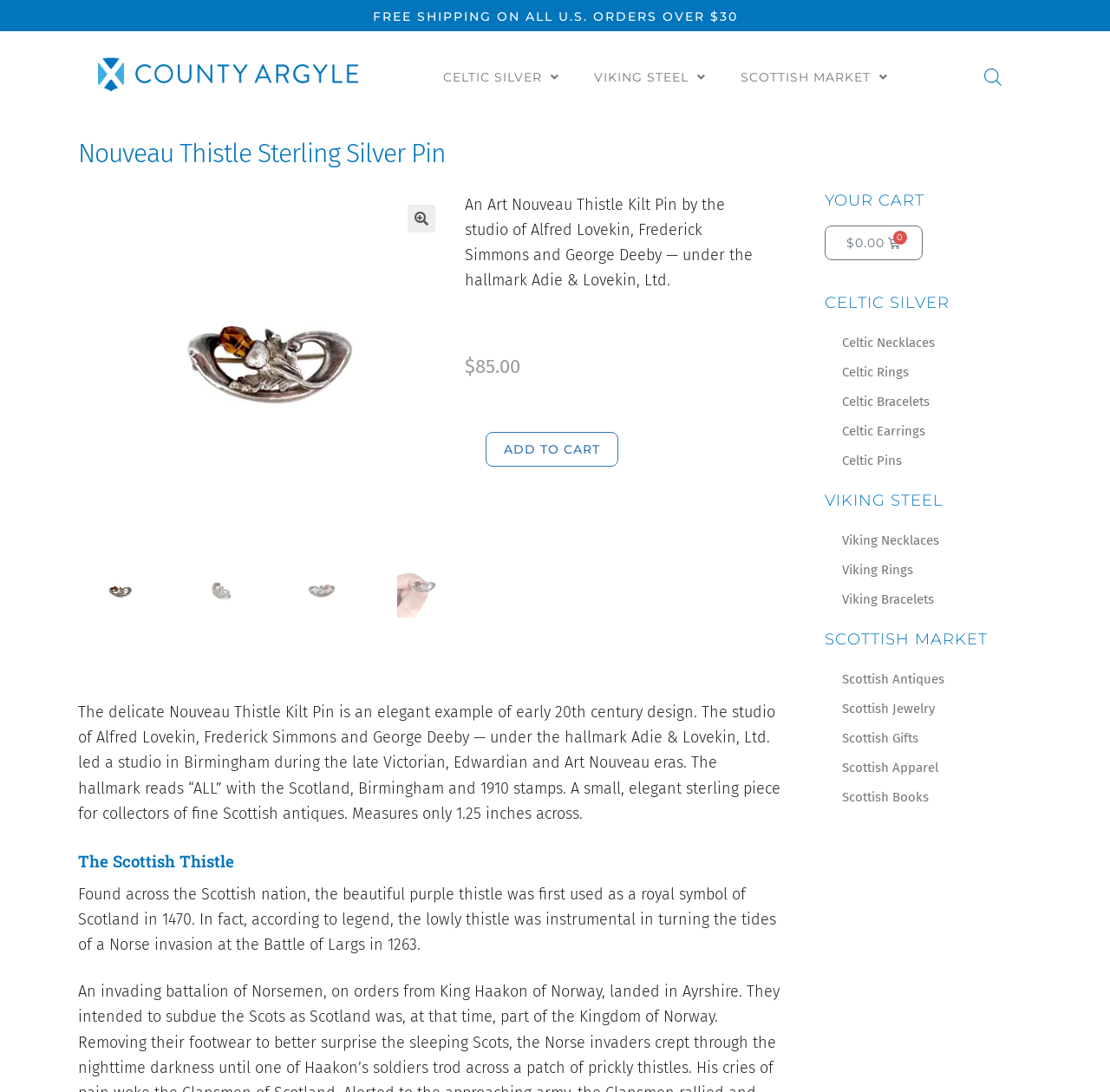How much does the cart currently cost?
Give a single word or phrase answer based on the content of the image.

$0.00